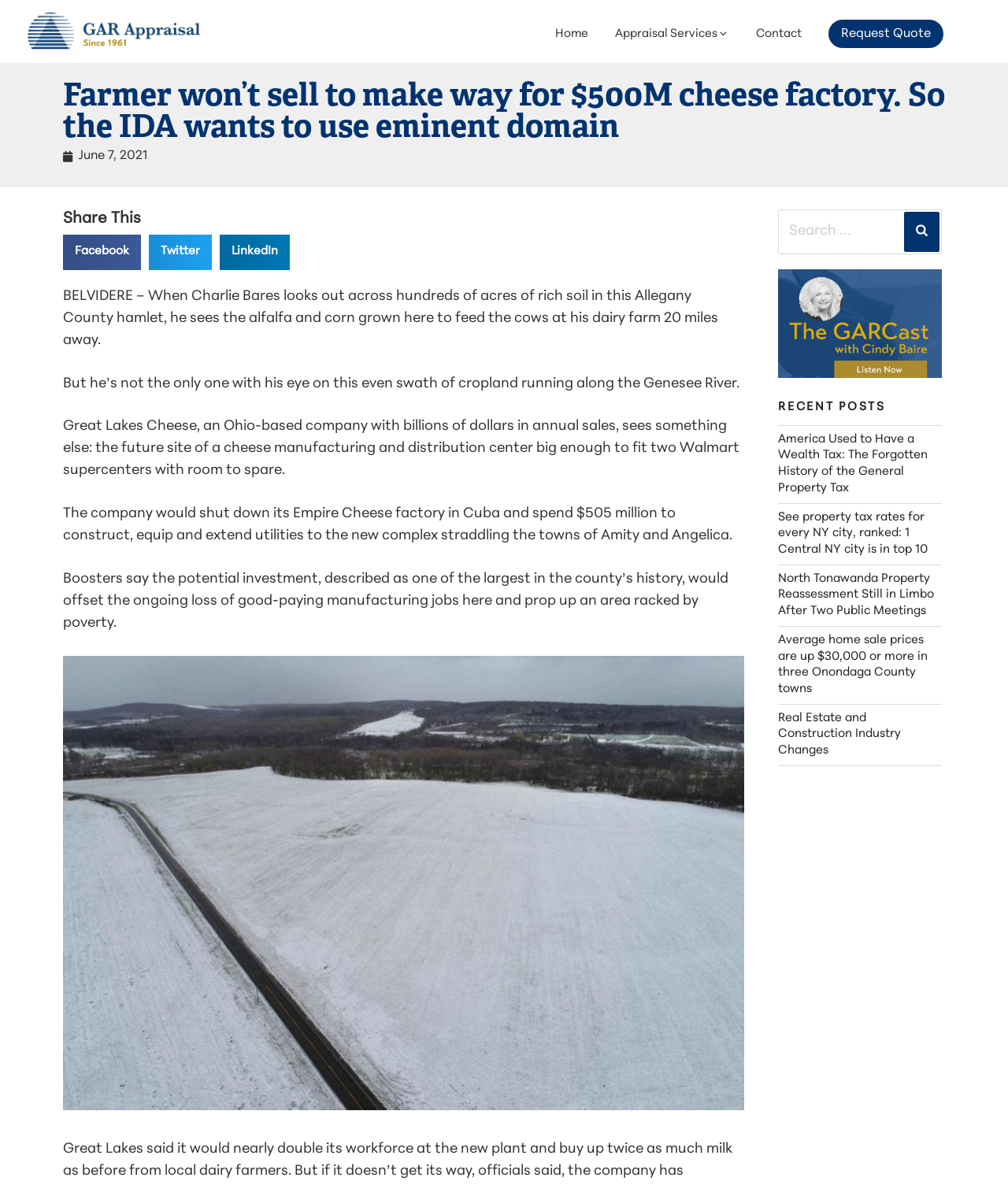Identify the bounding box for the UI element that is described as follows: "Facebook".

[0.062, 0.198, 0.14, 0.228]